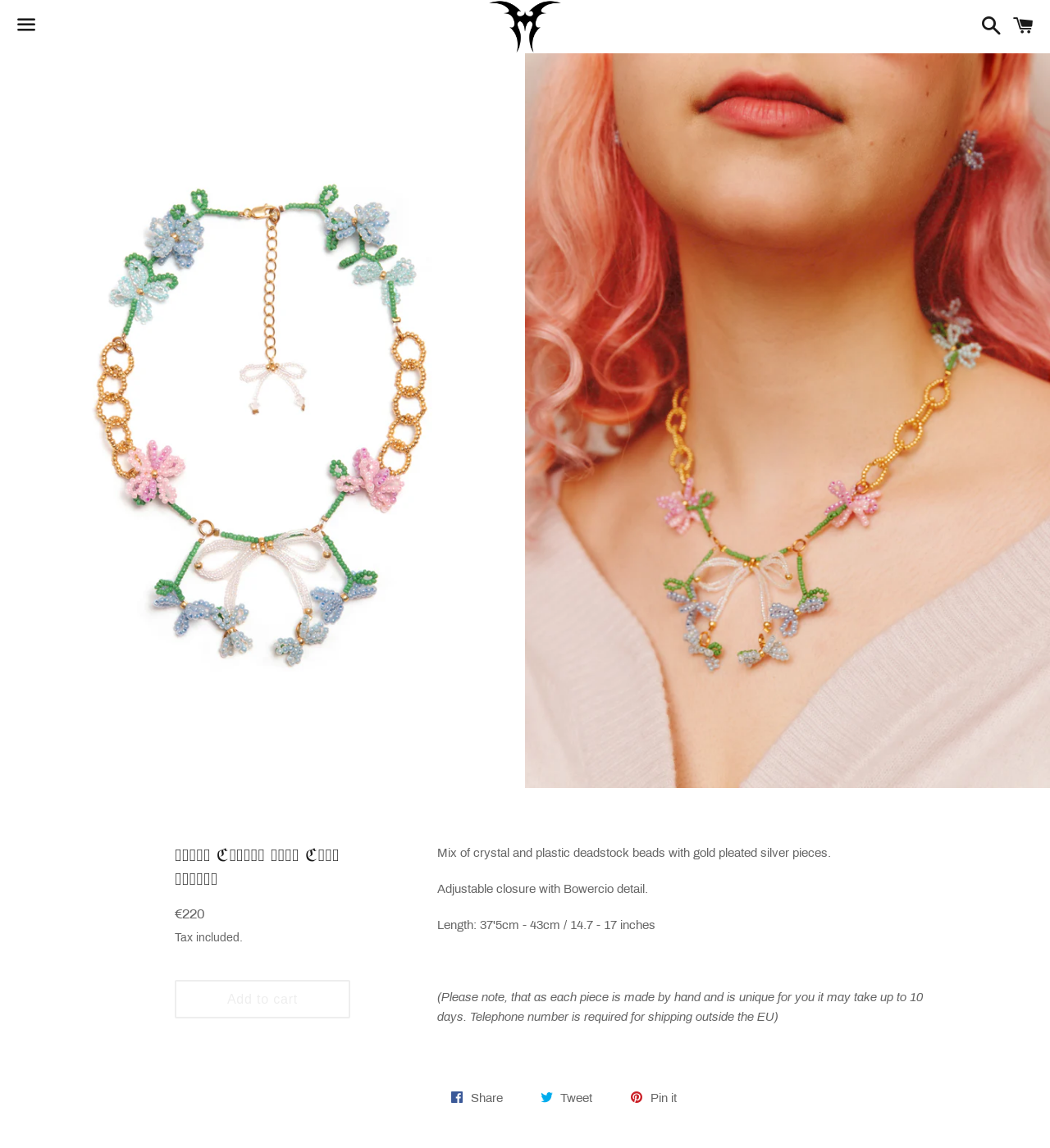What is the price of the product?
Based on the image, give a one-word or short phrase answer.

€220